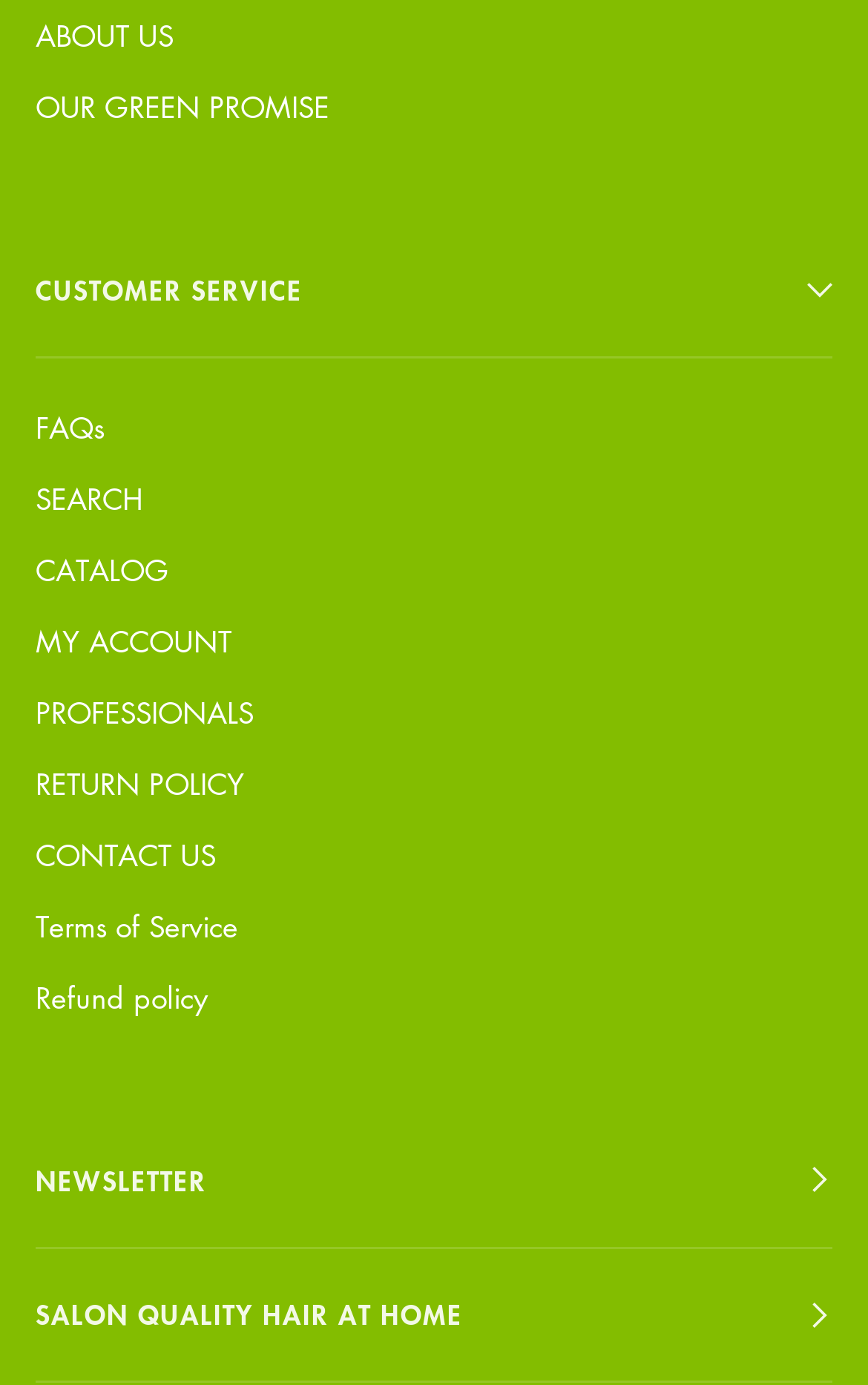Identify the bounding box coordinates of the clickable region required to complete the instruction: "read the first related post". The coordinates should be given as four float numbers within the range of 0 and 1, i.e., [left, top, right, bottom].

None